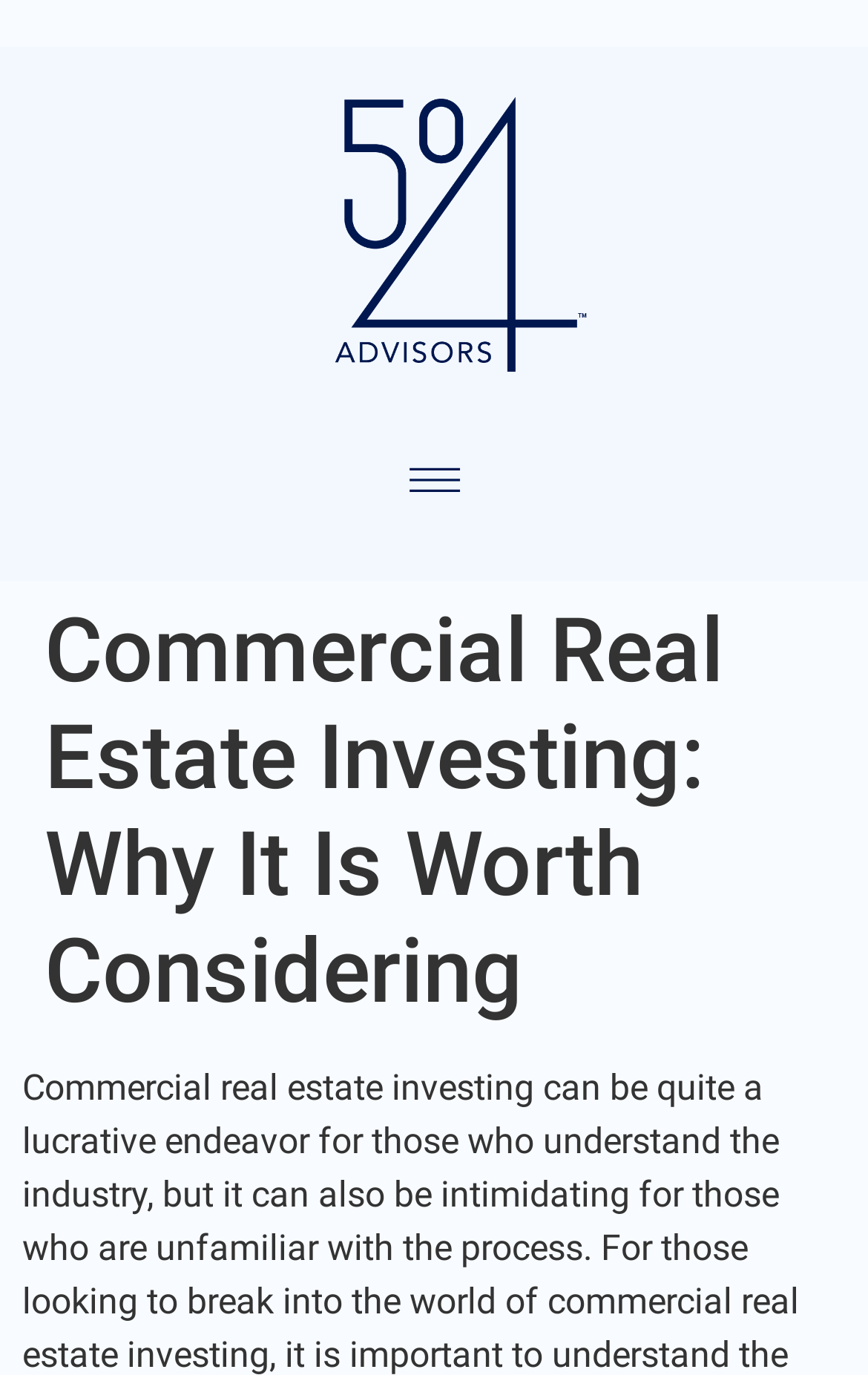Identify and provide the text of the main header on the webpage.

Commercial Real Estate Investing: Why It Is Worth Considering